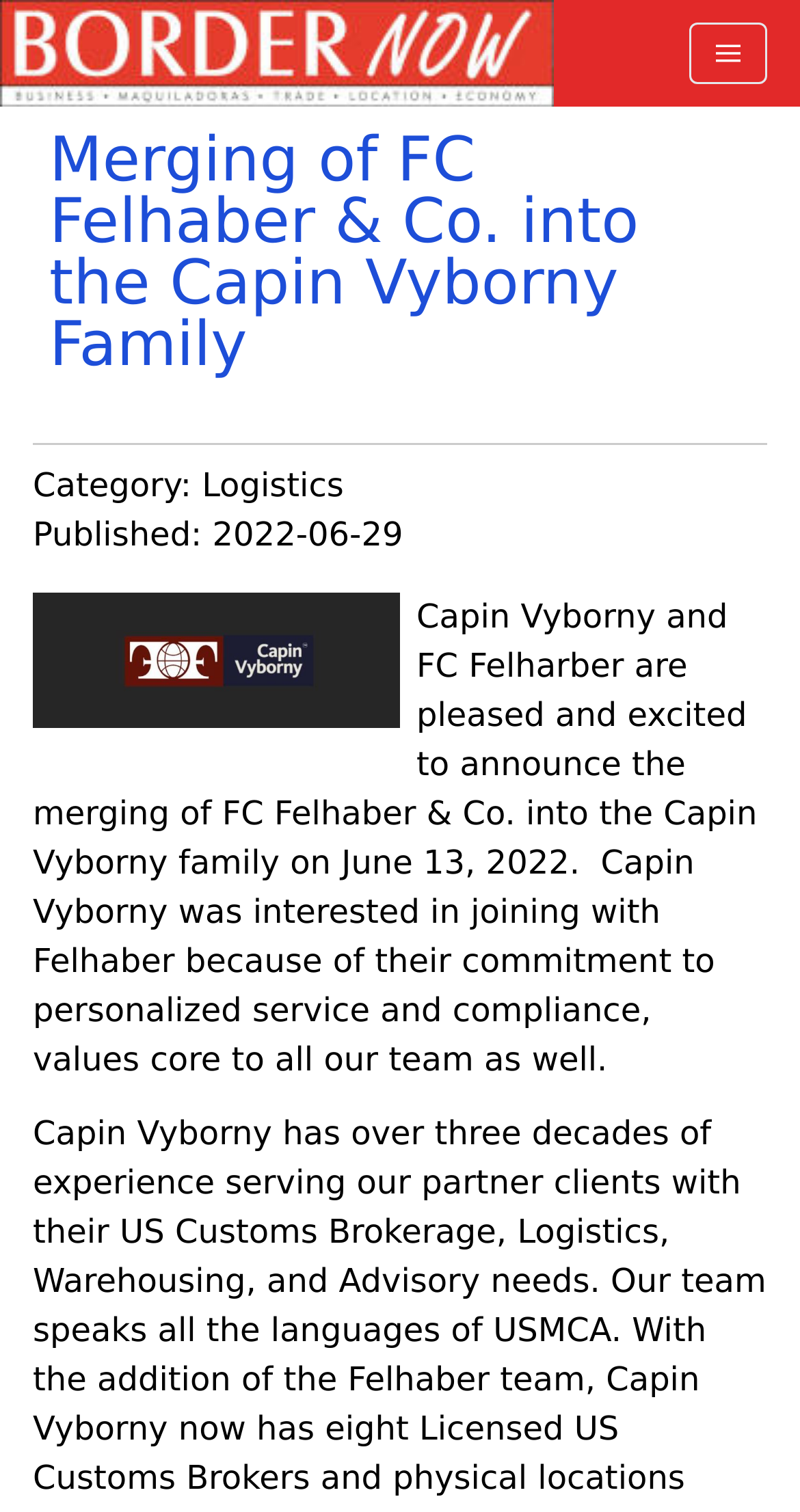Given the element description, predict the bounding box coordinates in the format (top-left x, top-left y, bottom-right x, bottom-right y), using floating point numbers between 0 and 1: Logistics

[0.252, 0.308, 0.43, 0.334]